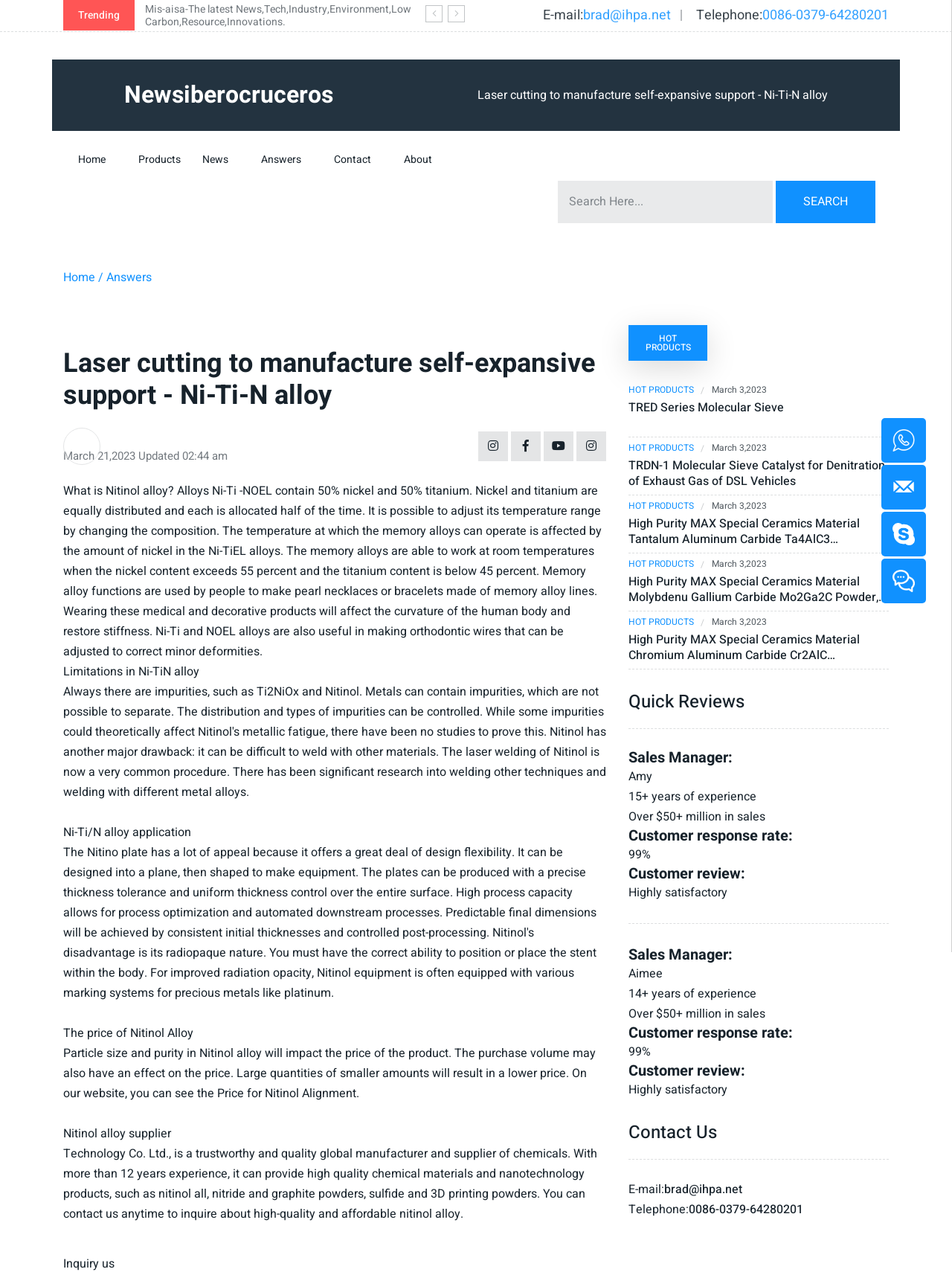From the element description TRED Series Molecular Sieve, predict the bounding box coordinates of the UI element. The coordinates must be specified in the format (top-left x, top-left y, bottom-right x, bottom-right y) and should be within the 0 to 1 range.

[0.66, 0.315, 0.934, 0.327]